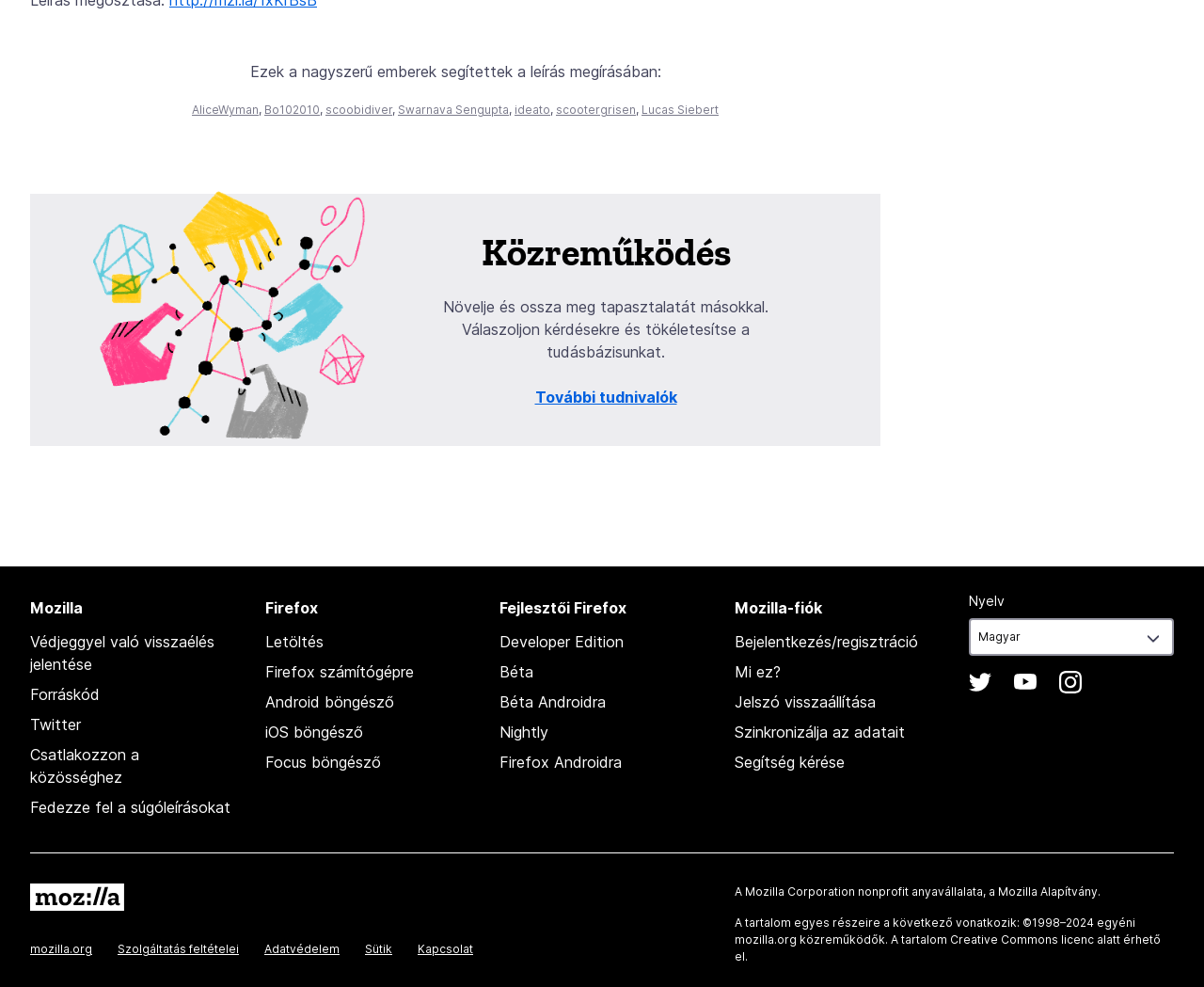Based on the description "Csatlakozzon a közösséghez", find the bounding box of the specified UI element.

[0.025, 0.755, 0.116, 0.797]